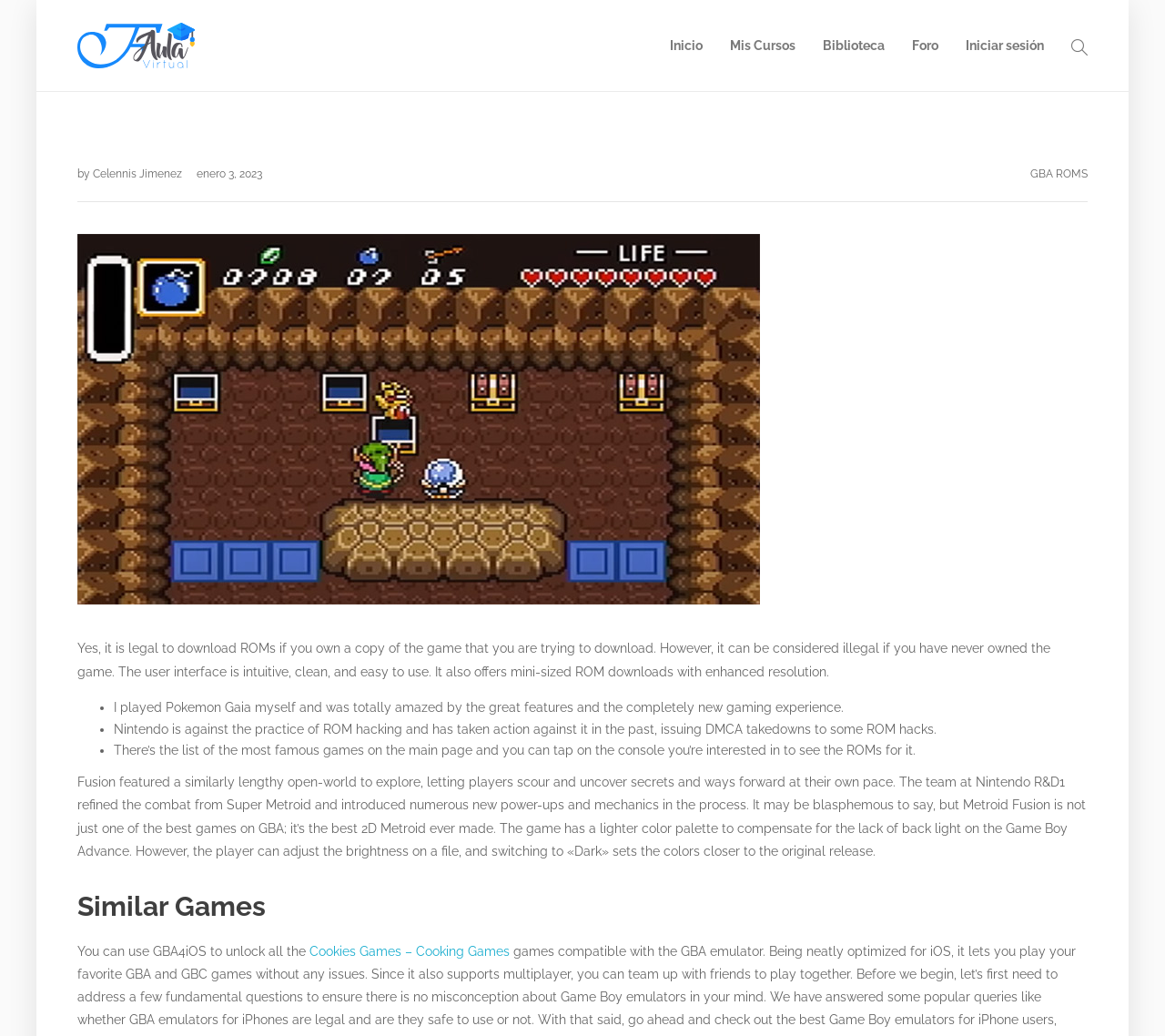What is the name of the game mentioned in the text?
Using the image as a reference, give a one-word or short phrase answer.

Pokemon Gaia